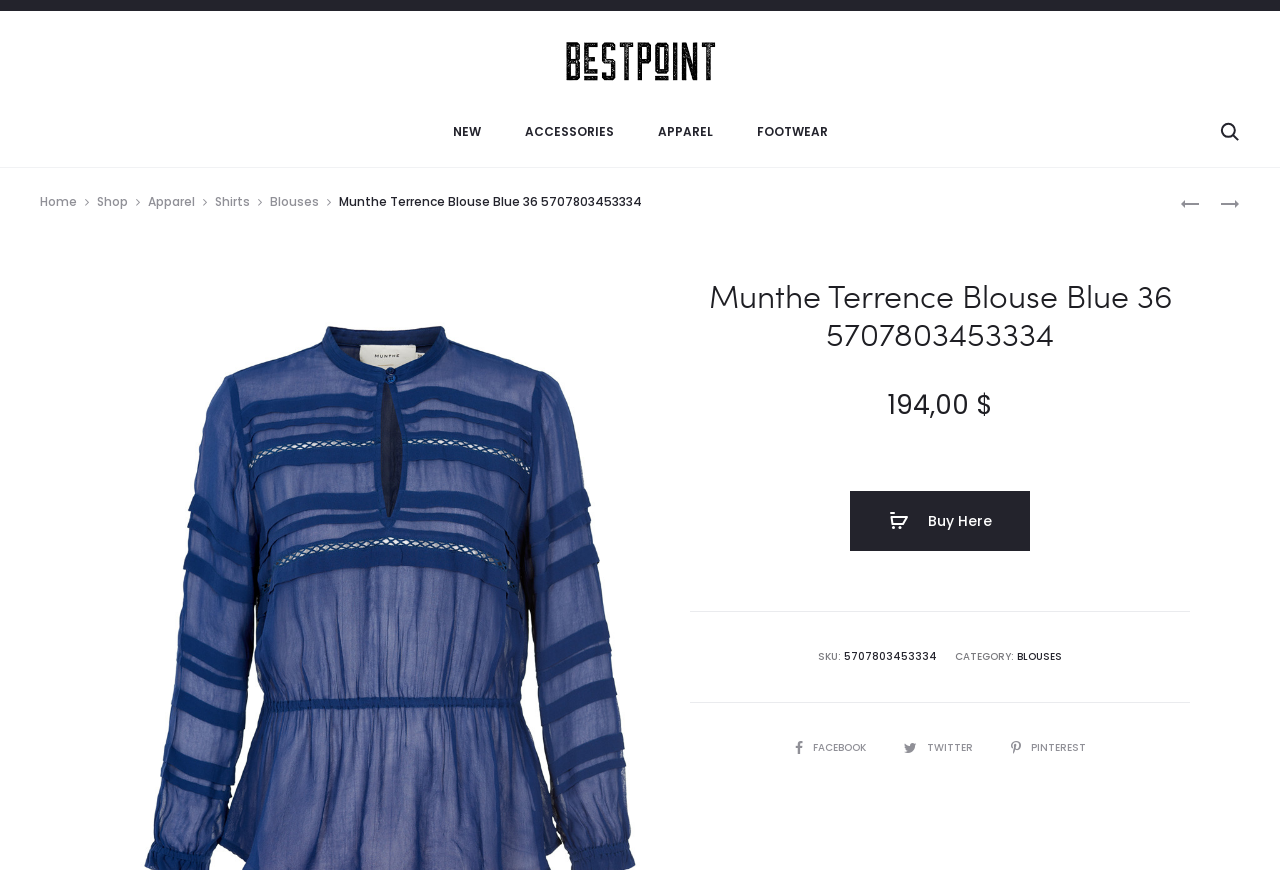Specify the bounding box coordinates for the region that must be clicked to perform the given instruction: "Search for a product".

[0.953, 0.139, 0.969, 0.162]